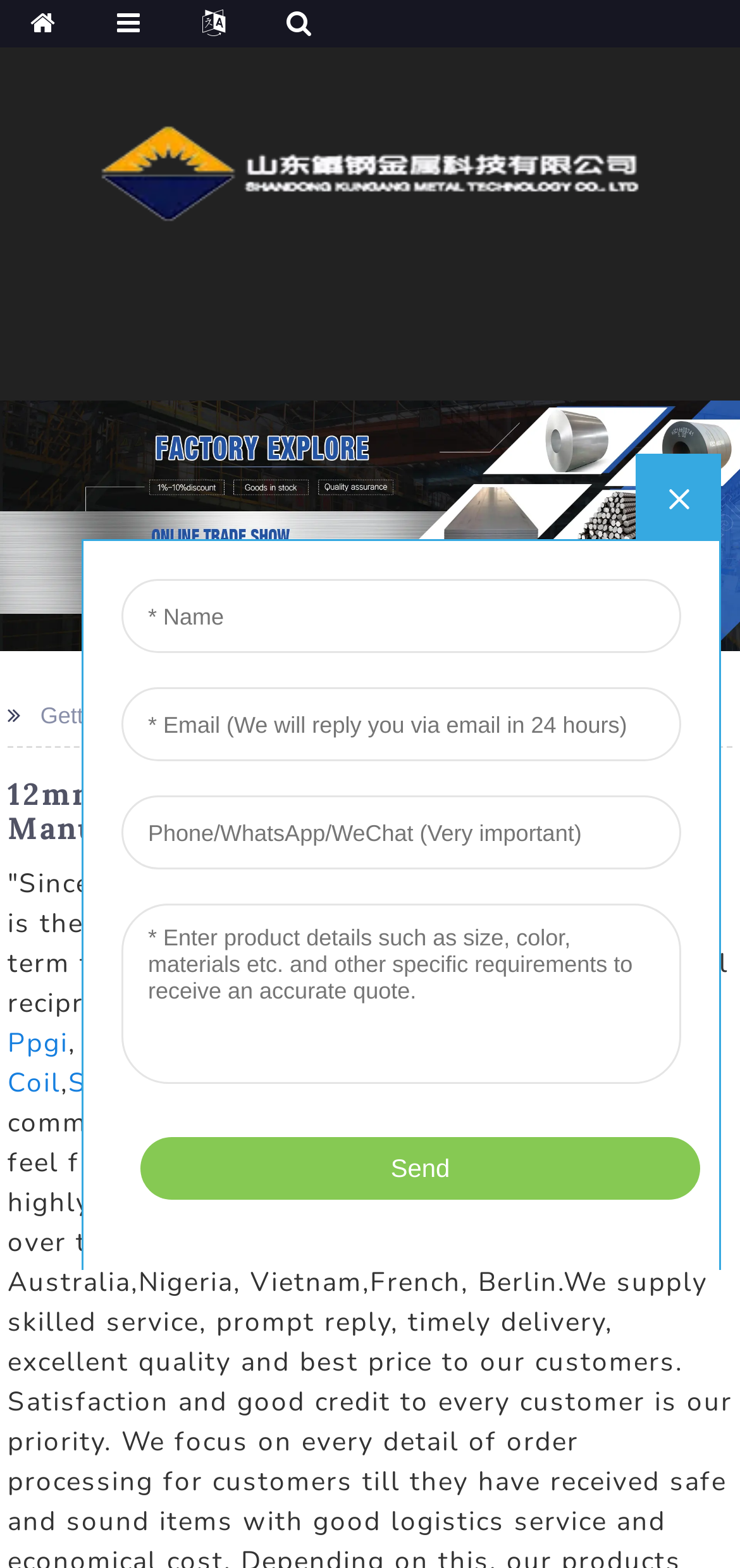Please find the bounding box coordinates (top-left x, top-left y, bottom-right x, bottom-right y) in the screenshot for the UI element described as follows: Ppgi

[0.01, 0.654, 0.092, 0.677]